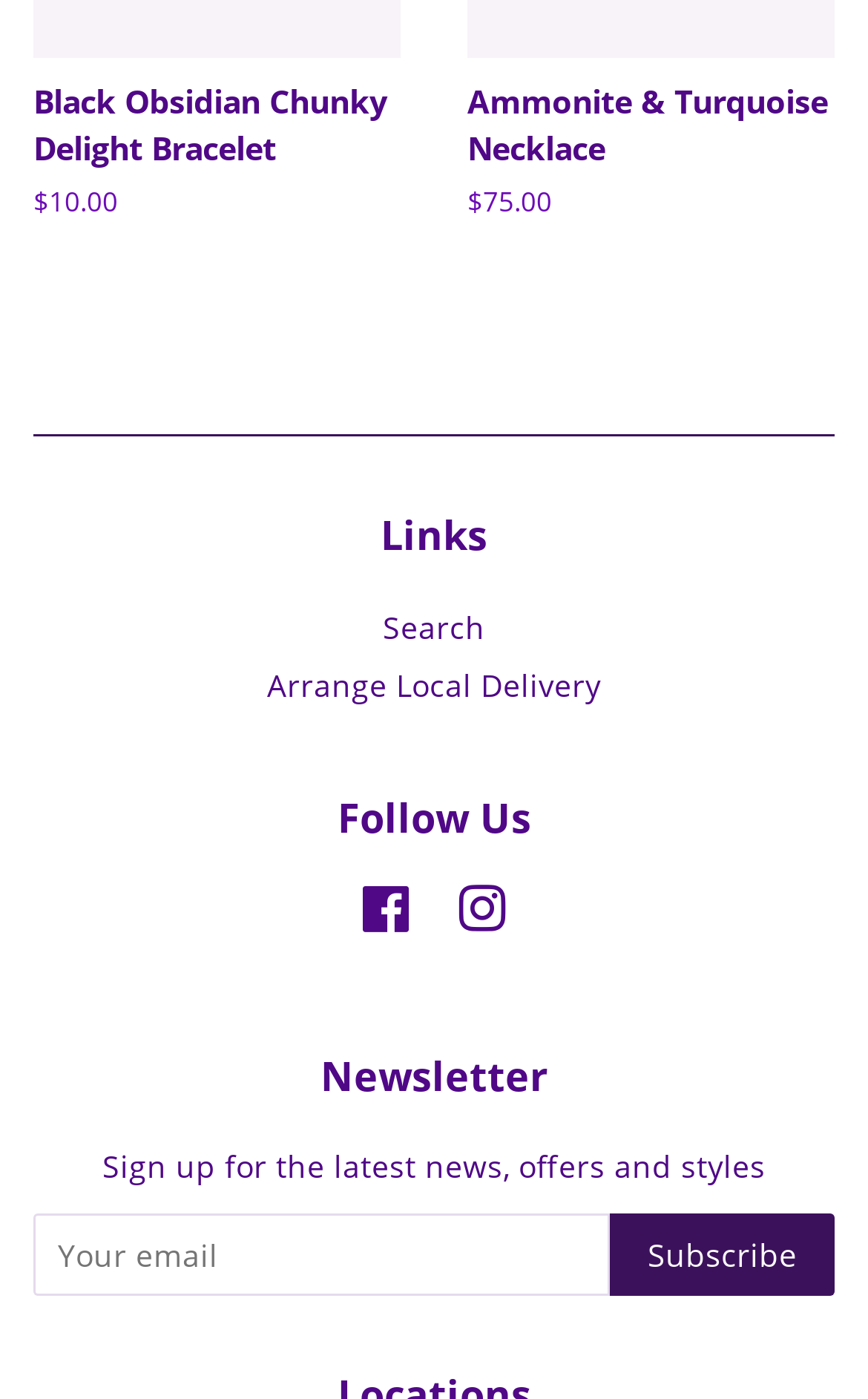How many social media links are available?
Please provide a full and detailed response to the question.

There are two social media links available on the webpage, namely 'Facebook' and 'Instagram', which are located at the middle of the page with bounding boxes of [0.417, 0.64, 0.476, 0.671] and [0.527, 0.64, 0.583, 0.671] respectively.